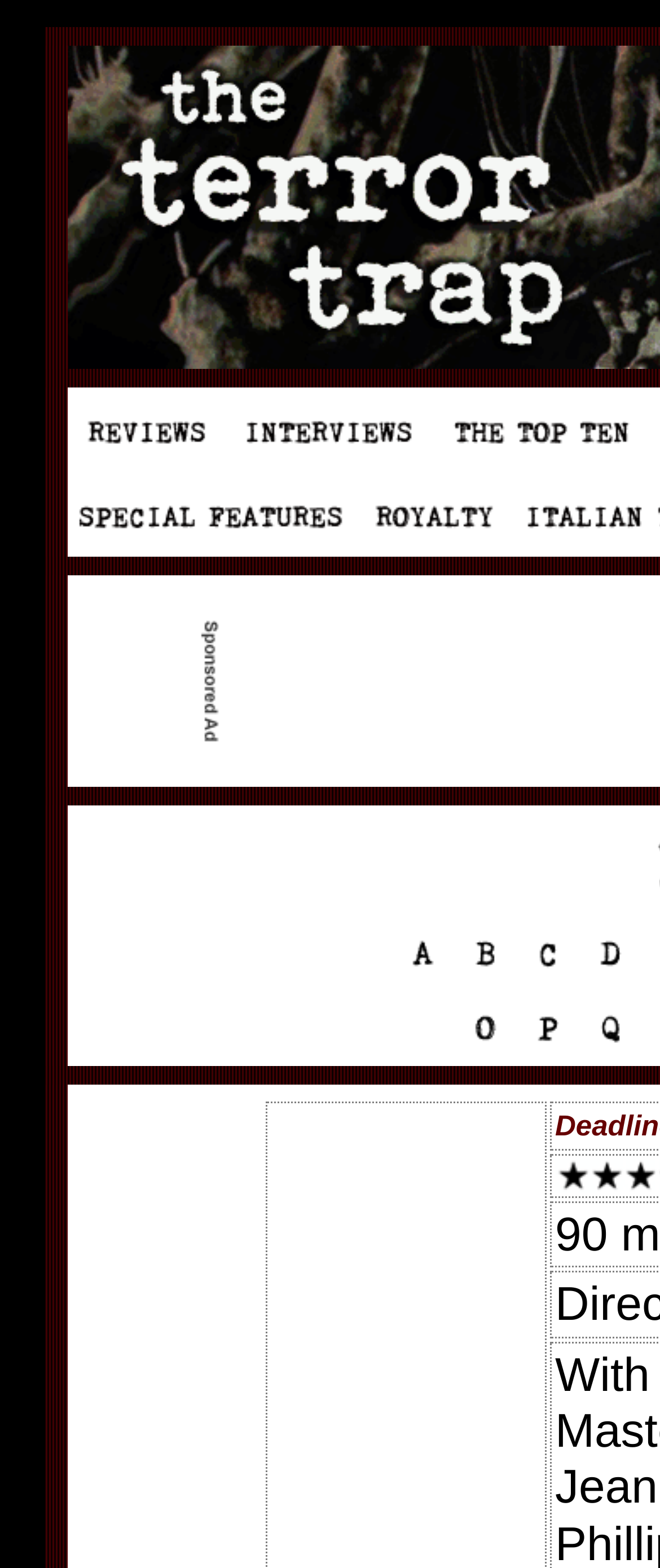Provide your answer in one word or a succinct phrase for the question: 
What is the vertical position of the last link?

Bottom